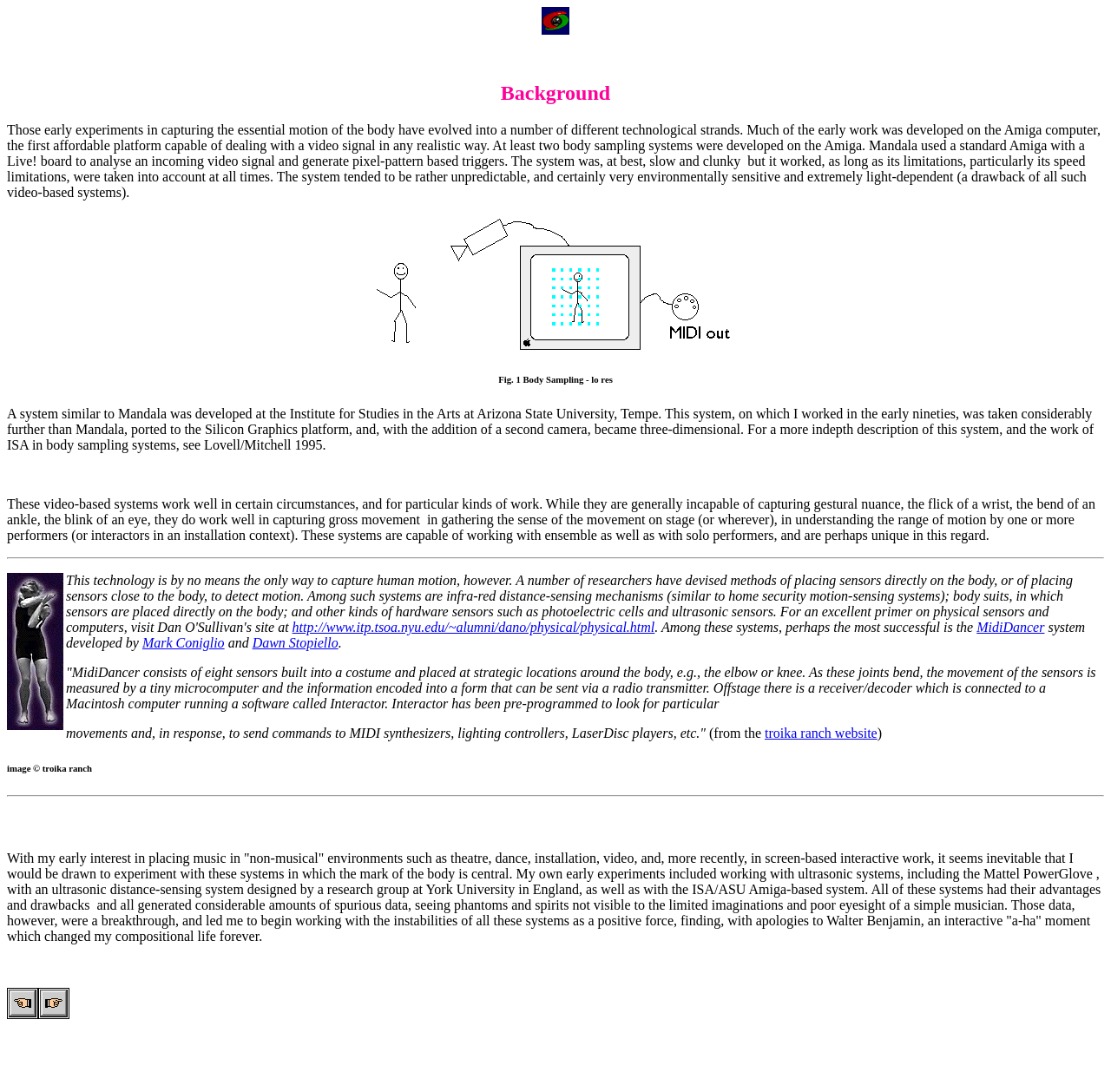How many images are on this webpage?
Refer to the image and answer the question using a single word or phrase.

4